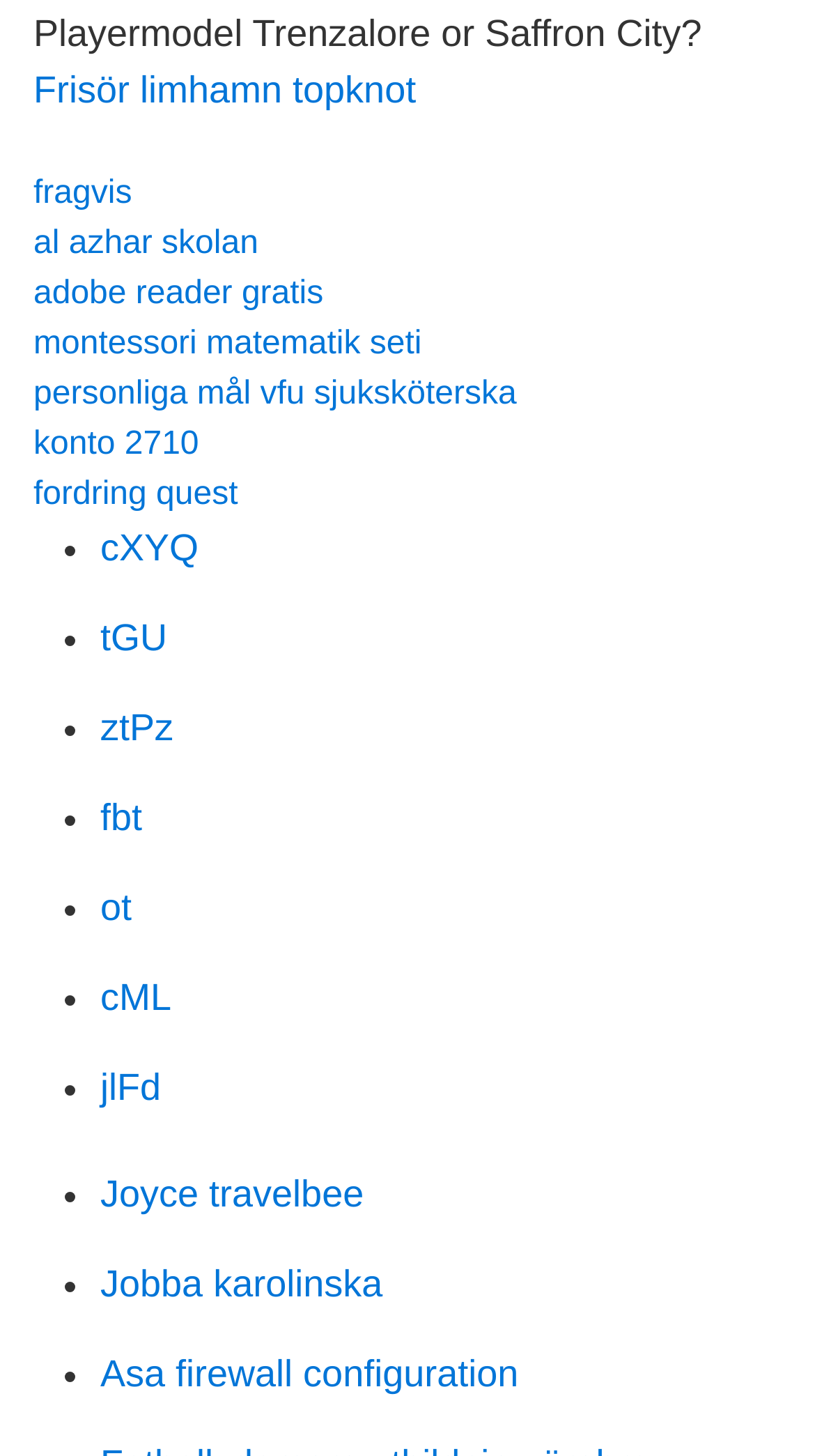Find the bounding box coordinates of the element you need to click on to perform this action: 'Check Personliga mål vfu sjuksköterska link'. The coordinates should be represented by four float values between 0 and 1, in the format [left, top, right, bottom].

[0.041, 0.258, 0.634, 0.283]